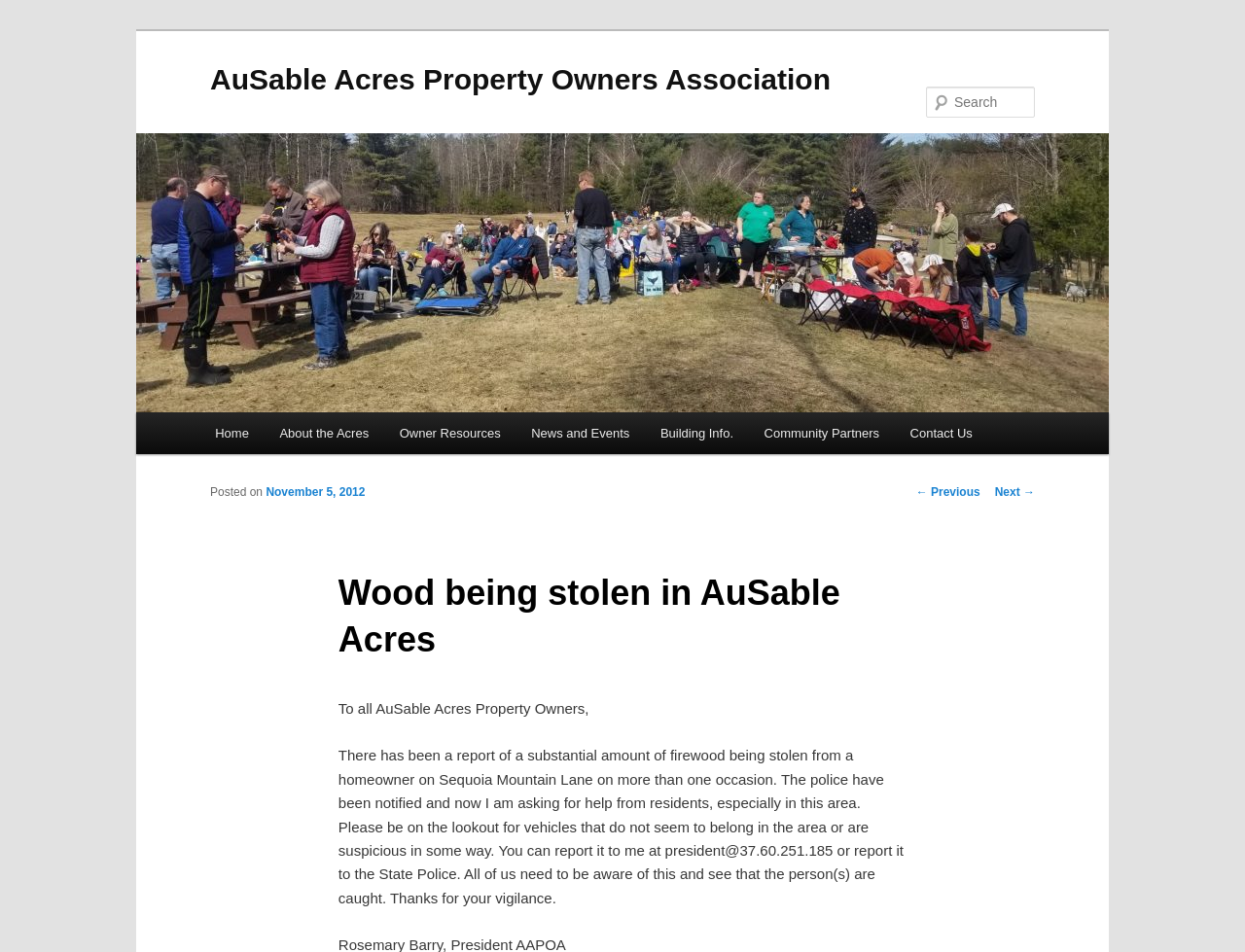How many links are there in the main menu?
Give a comprehensive and detailed explanation for the question.

The main menu is located below the search bar and contains links to different sections of the website. By counting the link elements, we can see that there are 7 links in the main menu: 'Home', 'About the Acres', 'Owner Resources', 'News and Events', 'Building Info.', 'Community Partners', and 'Contact Us'.